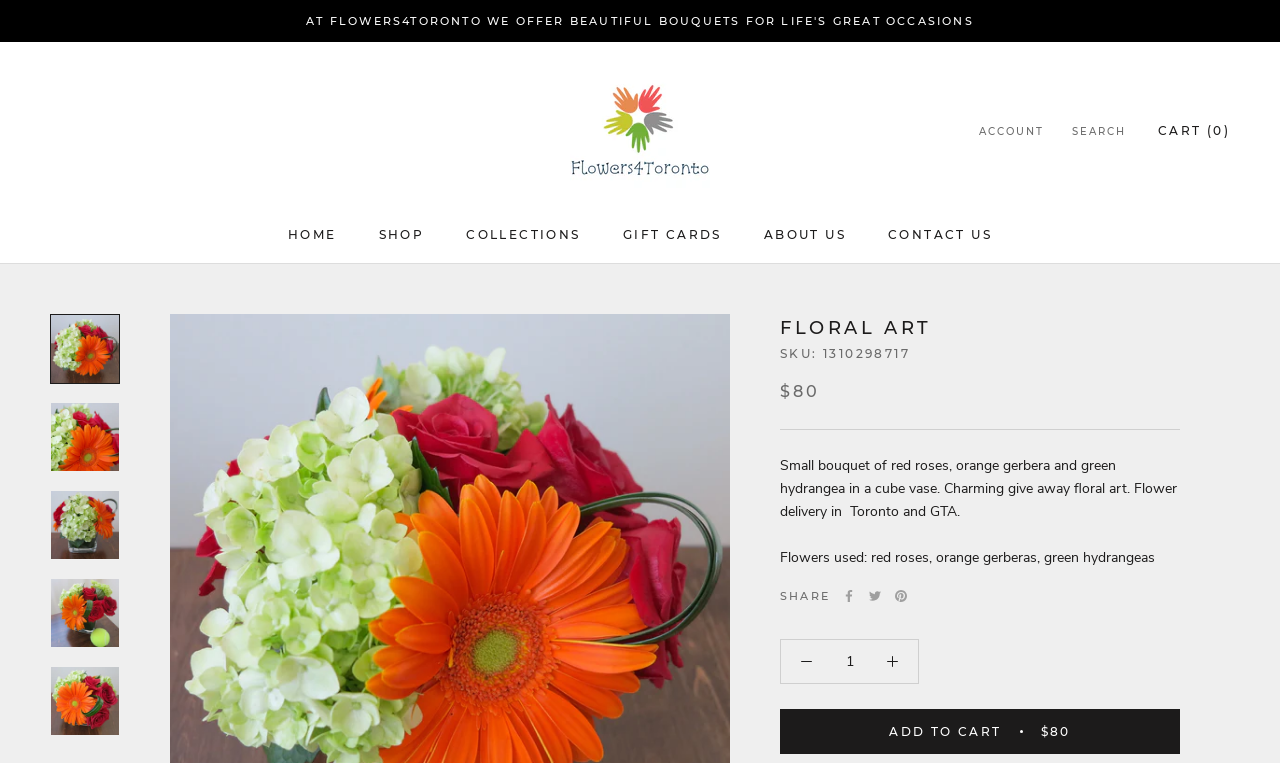Please determine the bounding box coordinates of the element's region to click for the following instruction: "Click the 'SuccessFactors' link".

None